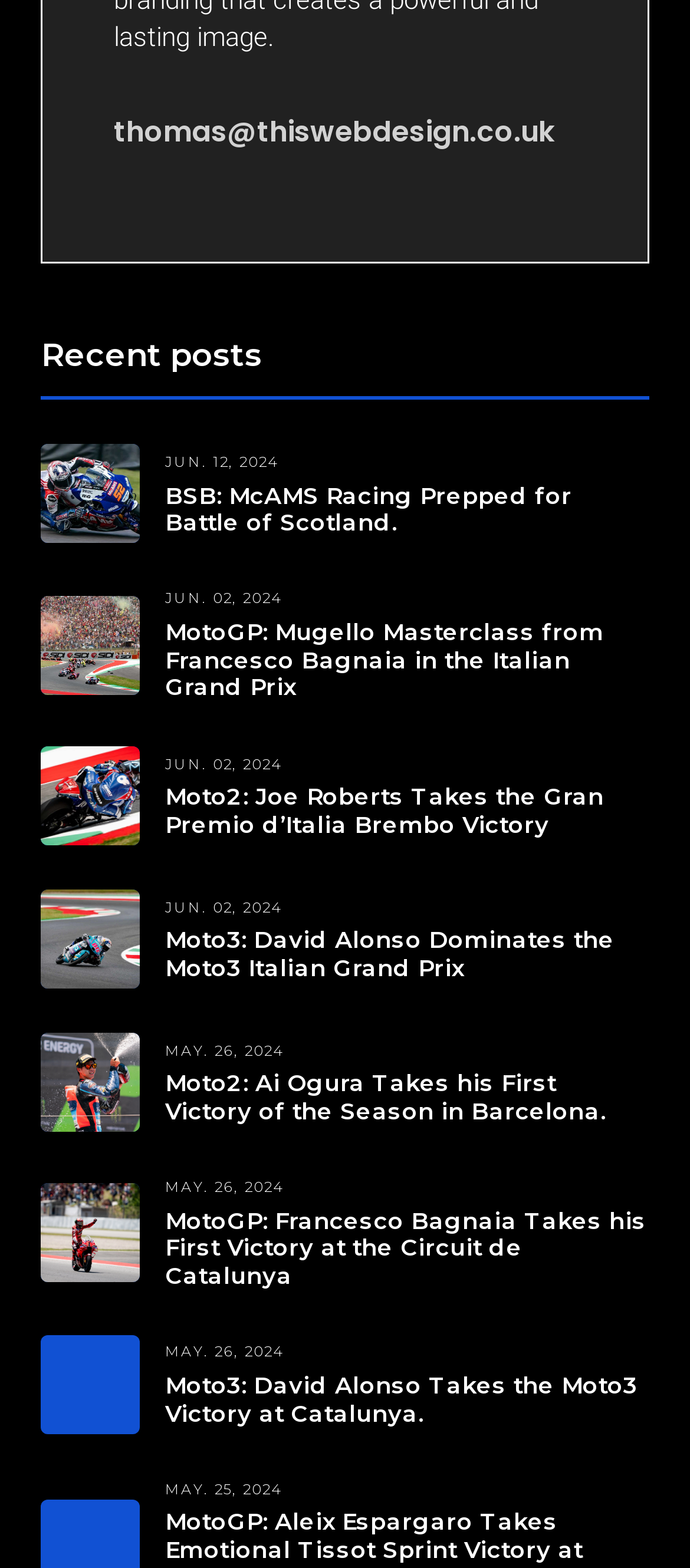Respond with a single word or phrase to the following question: What is the date of the first article?

JUN. 12, 2024